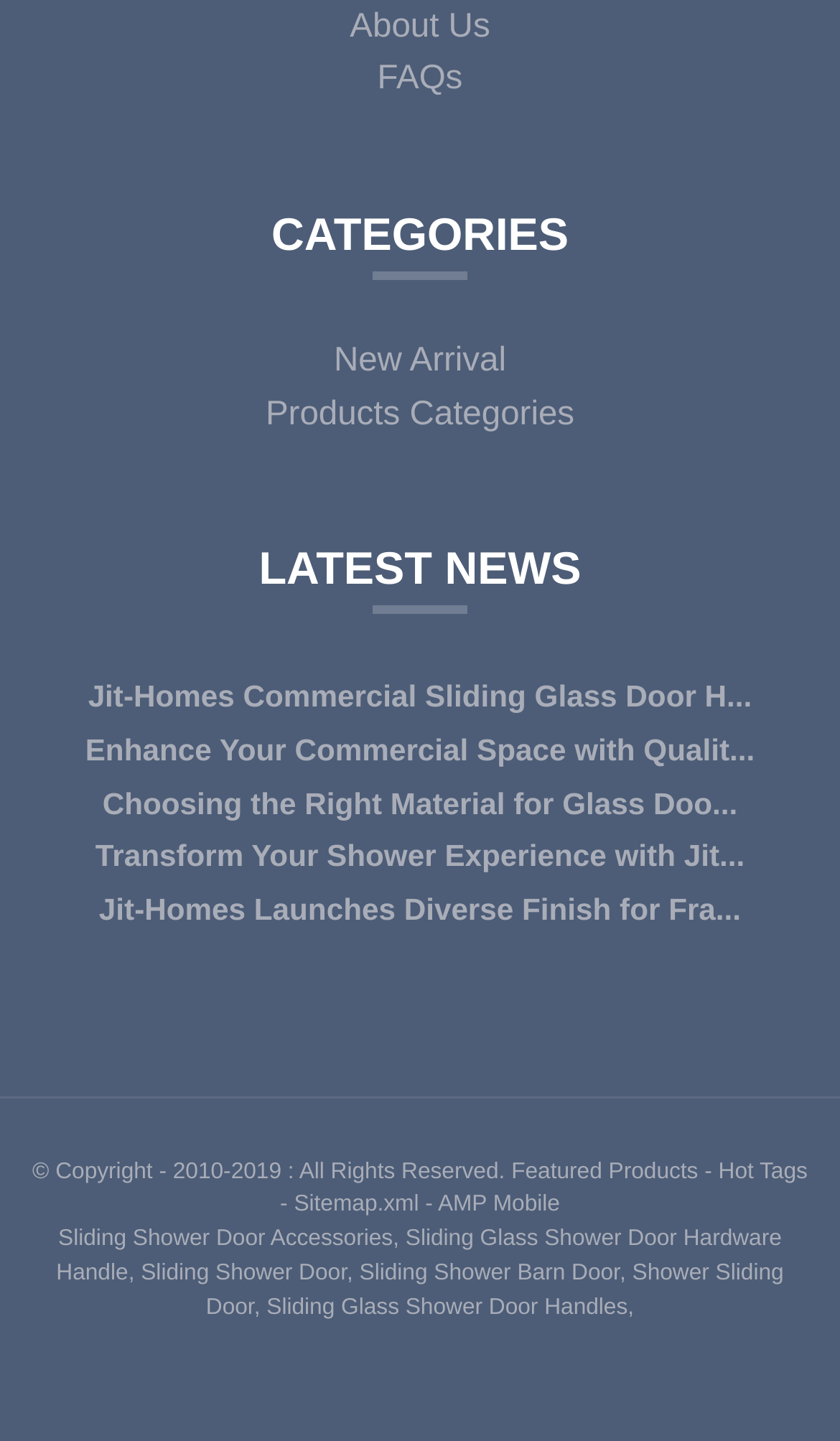Please find the bounding box coordinates for the clickable element needed to perform this instruction: "Click on About Us".

[0.417, 0.001, 0.583, 0.038]